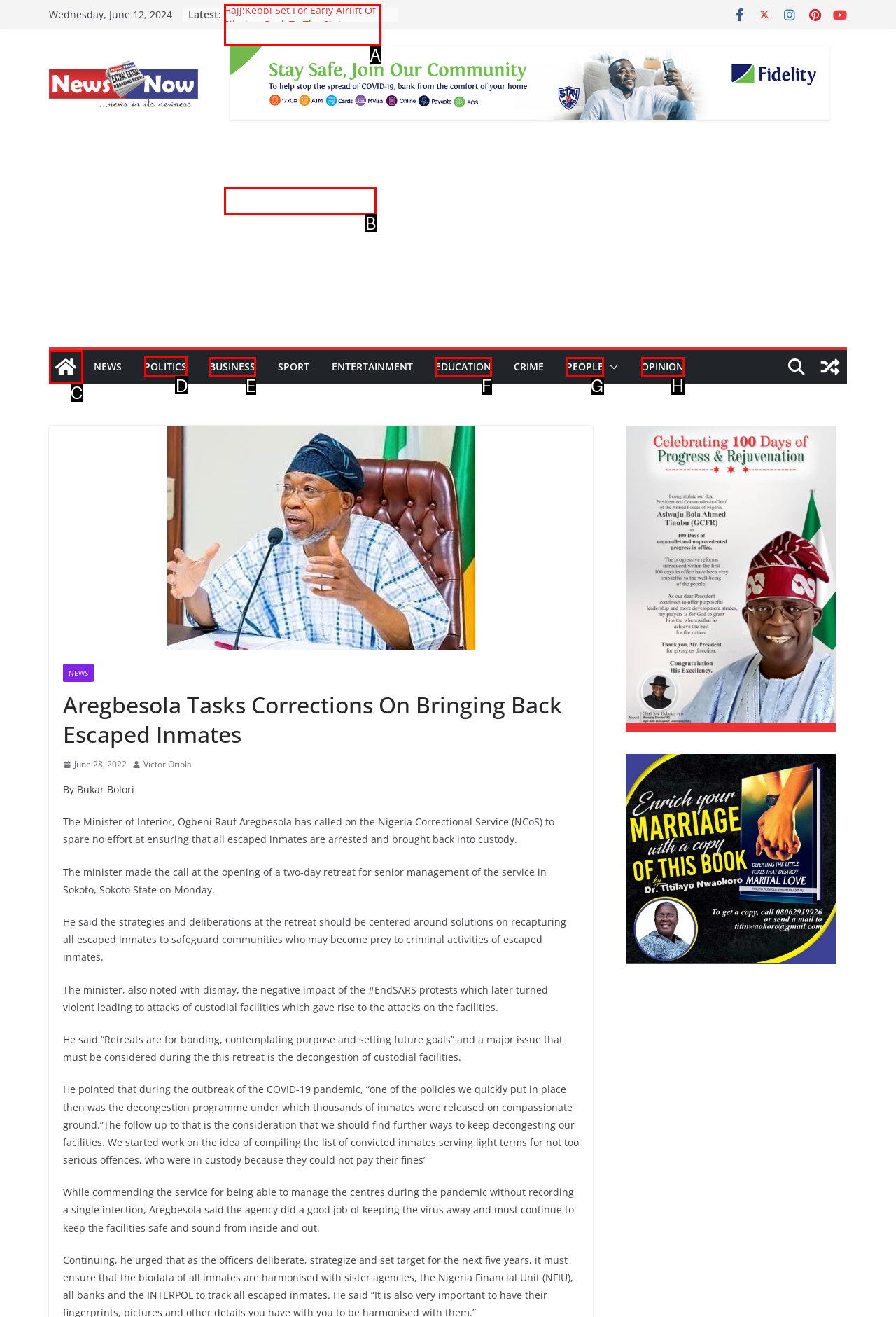Identify the correct UI element to click to achieve the task: Go to the 'POLITICS' section.
Answer with the letter of the appropriate option from the choices given.

D